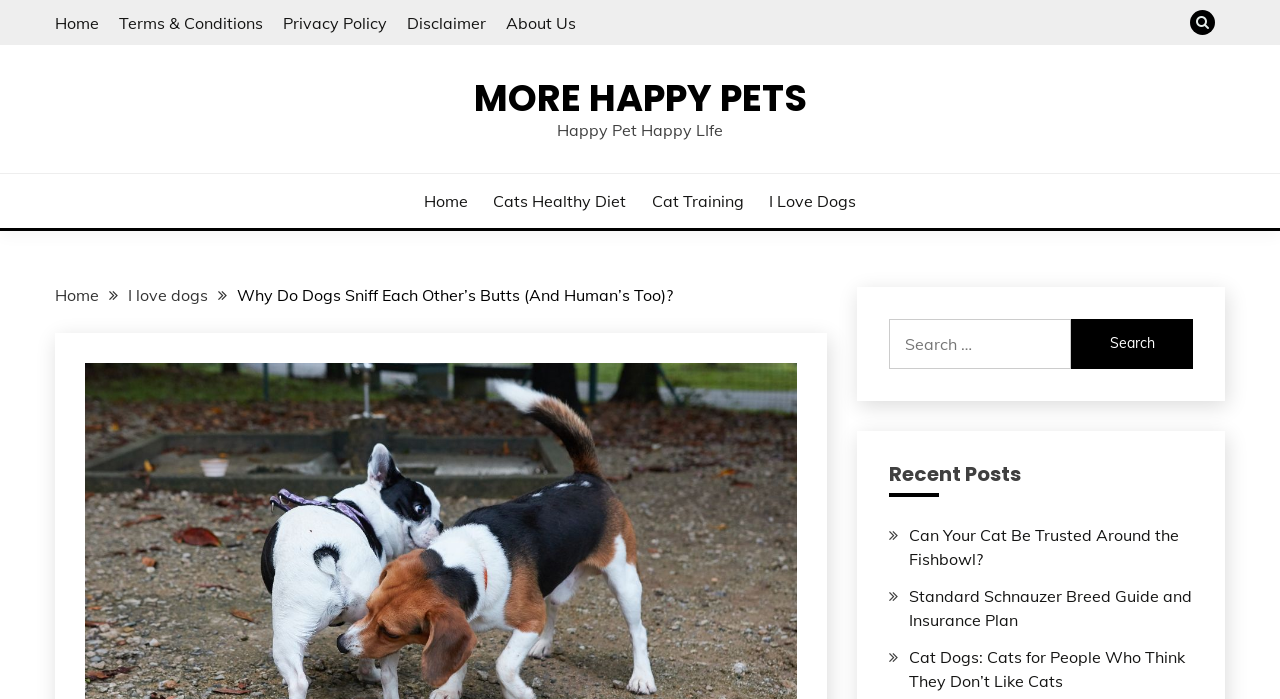Please identify the bounding box coordinates of the element's region that I should click in order to complete the following instruction: "read about why dogs sniff each other's butts". The bounding box coordinates consist of four float numbers between 0 and 1, i.e., [left, top, right, bottom].

[0.185, 0.407, 0.526, 0.436]